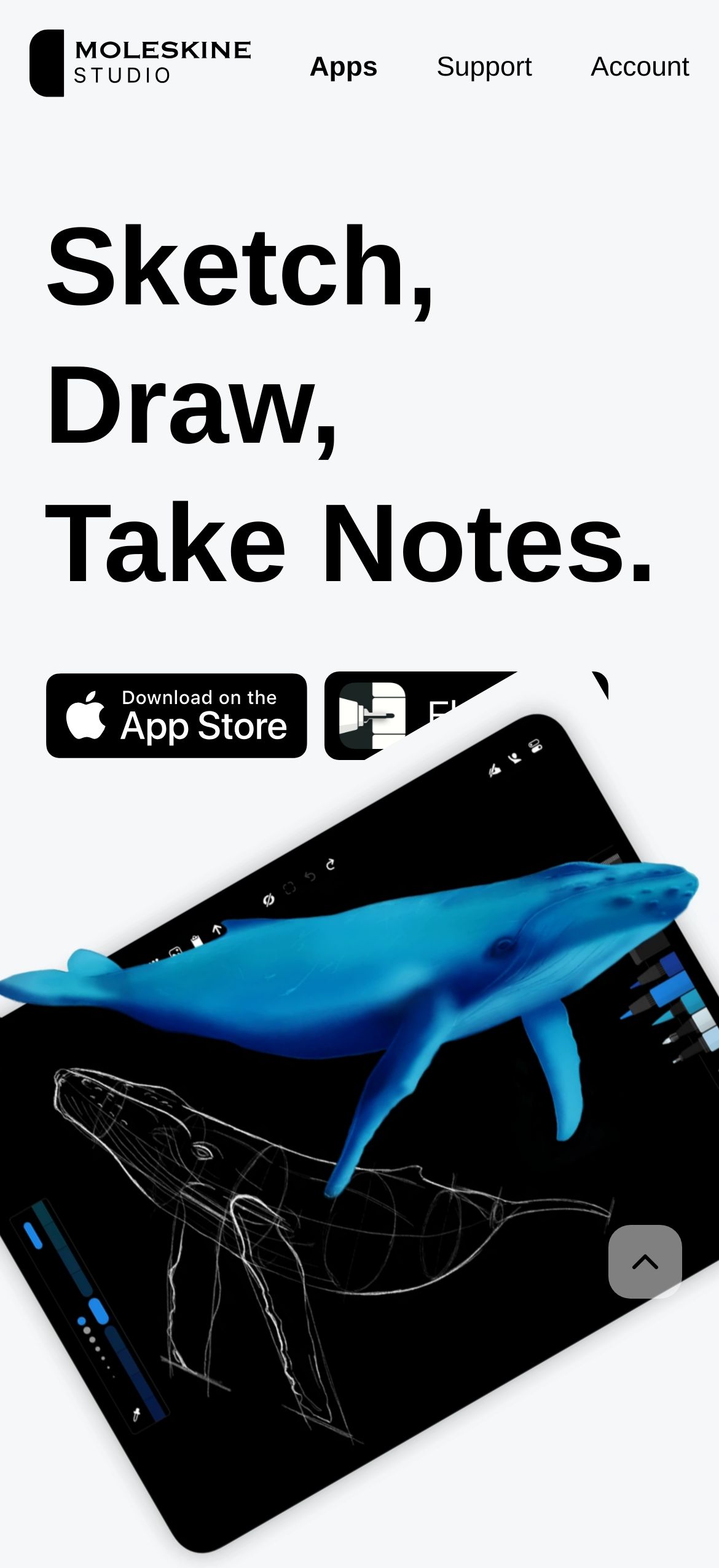Determine the bounding box coordinates for the UI element described. Format the coordinates as (top-left x, top-left y, bottom-right x, bottom-right y) and ensure all values are between 0 and 1. Element description: Account→

[0.822, 0.035, 0.959, 0.052]